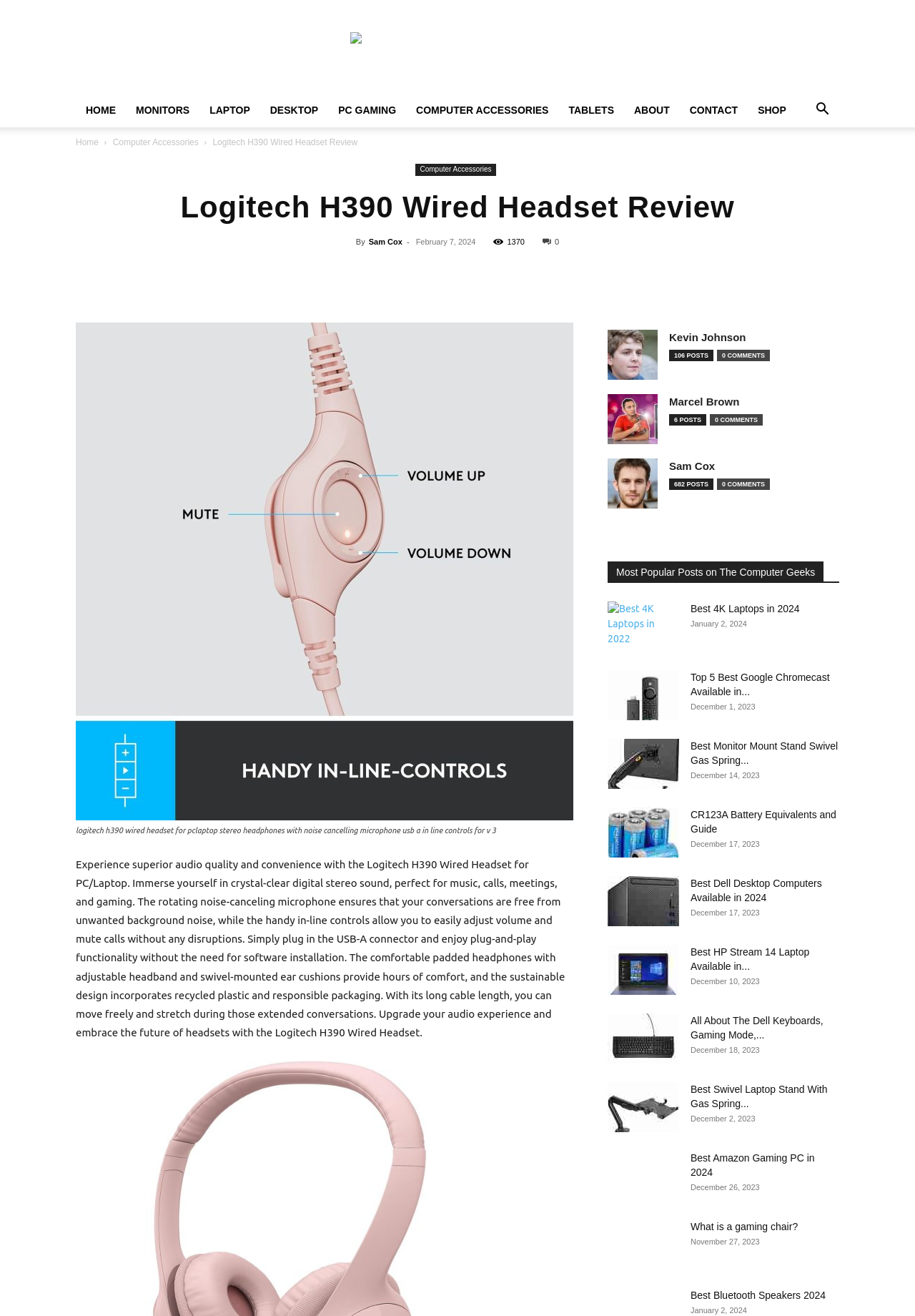Identify the bounding box coordinates of the region I need to click to complete this instruction: "Click the 'HOME' link".

[0.083, 0.071, 0.138, 0.097]